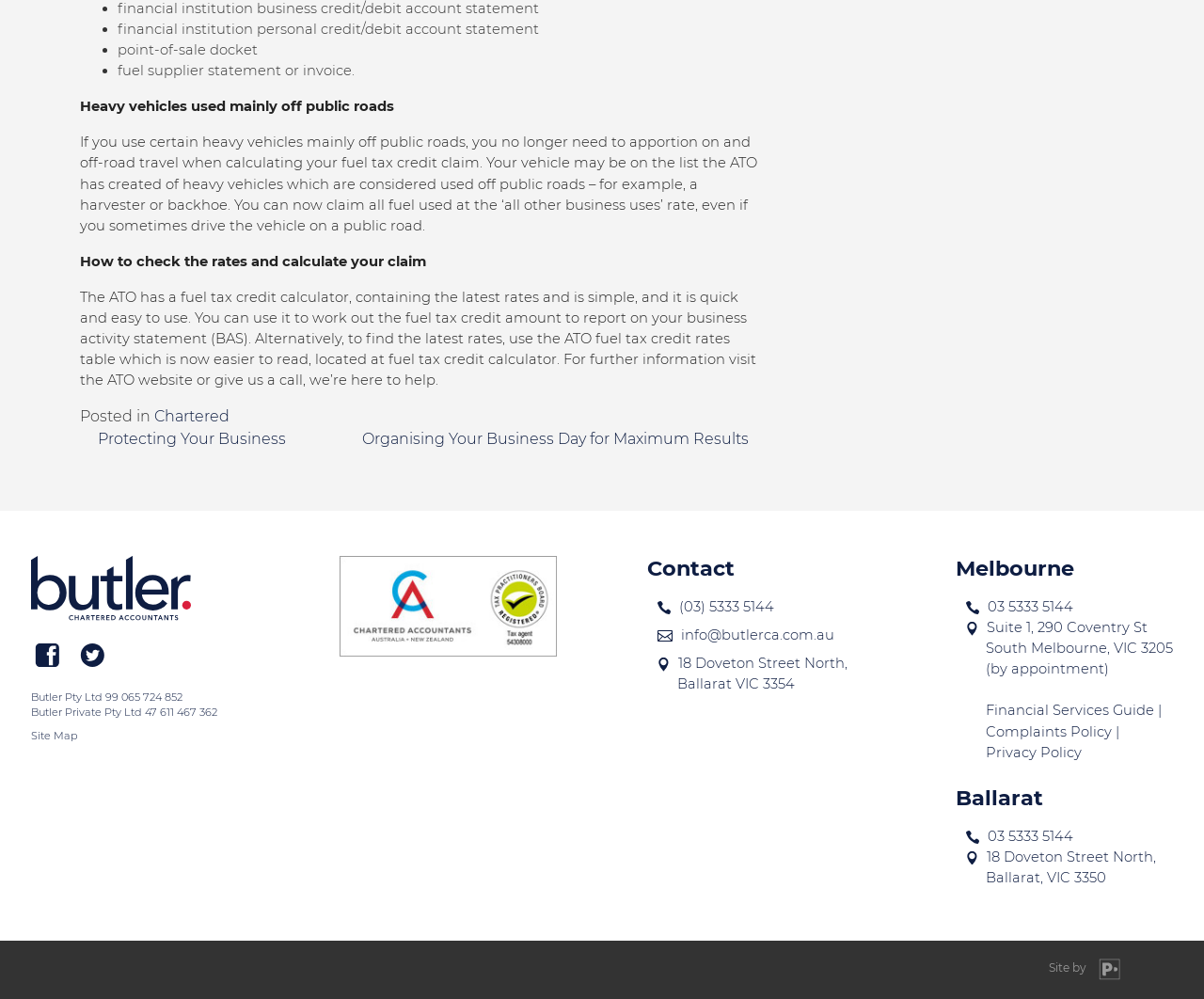Please determine the bounding box coordinates for the UI element described here. Use the format (top-left x, top-left y, bottom-right x, bottom-right y) with values bounded between 0 and 1: Privacy Policy

[0.818, 0.744, 0.898, 0.761]